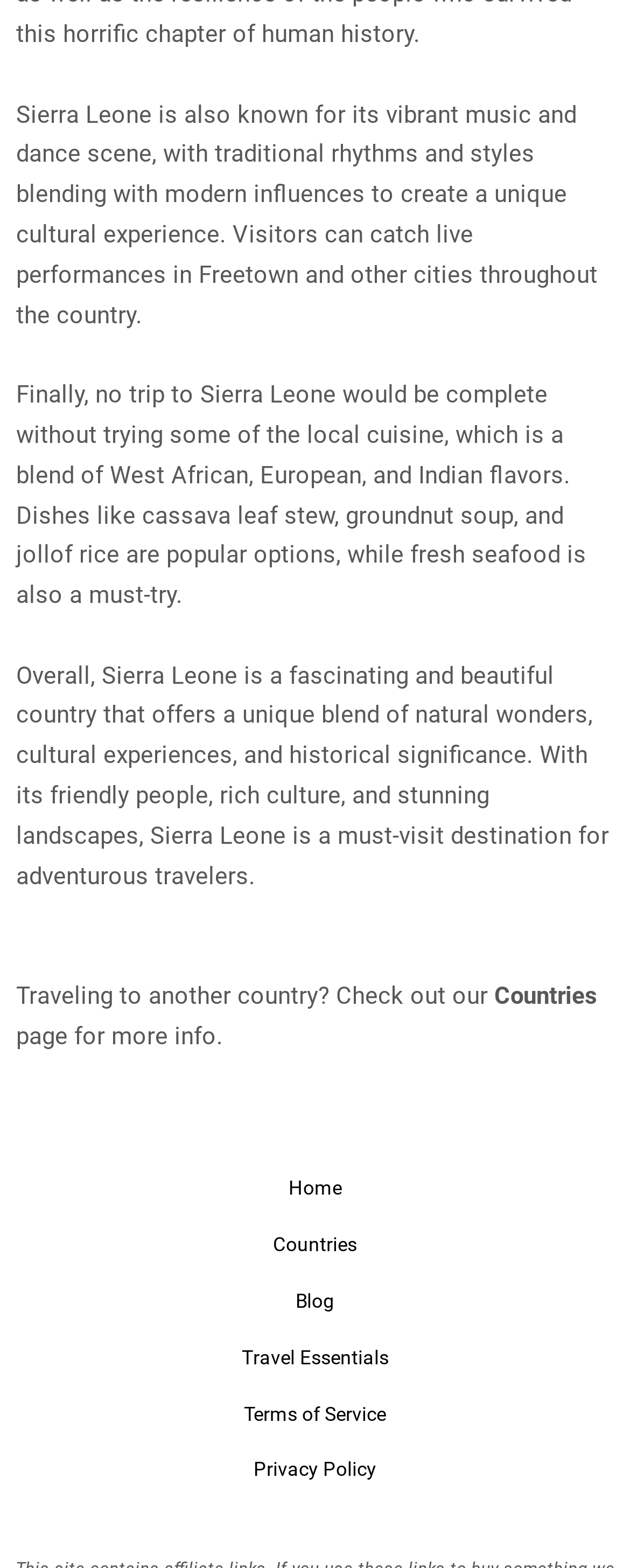What type of cuisine does Sierra Leone offer? Based on the screenshot, please respond with a single word or phrase.

West African, European, and Indian flavors